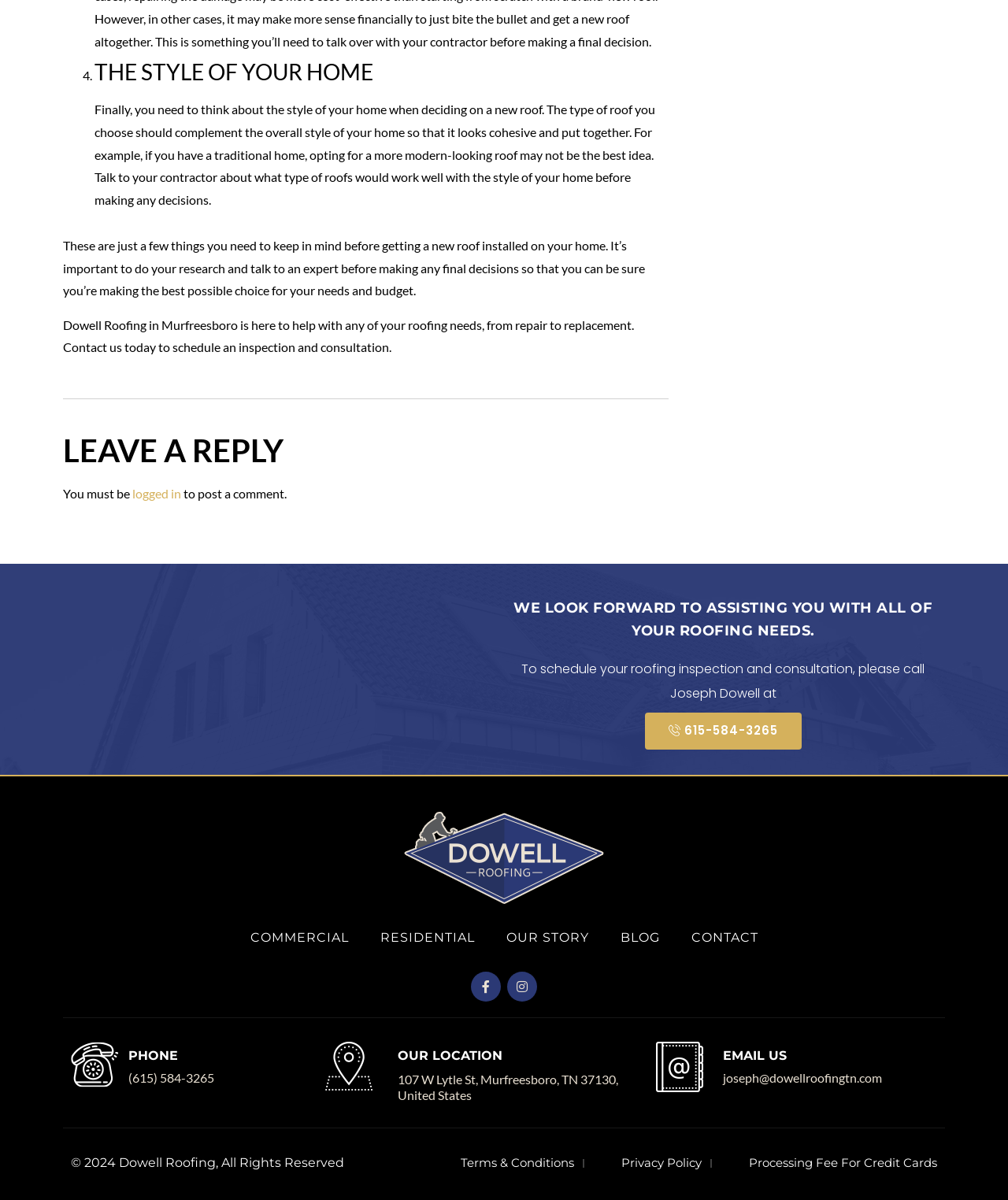Identify the bounding box coordinates of the clickable region necessary to fulfill the following instruction: "Contact us through email". The bounding box coordinates should be four float numbers between 0 and 1, i.e., [left, top, right, bottom].

[0.717, 0.892, 0.875, 0.904]